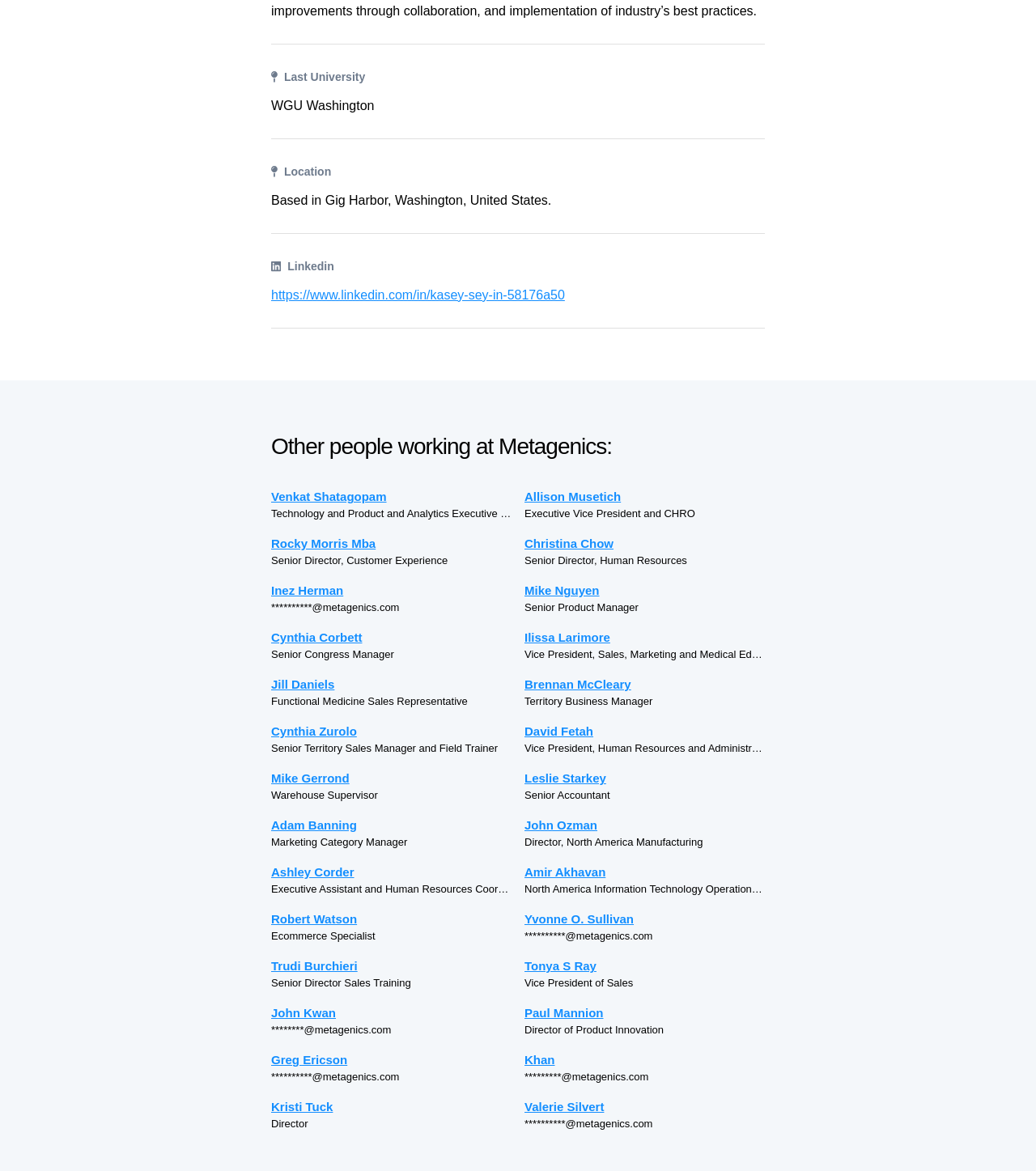What is the name of the university?
Please answer the question with a single word or phrase, referencing the image.

Last University